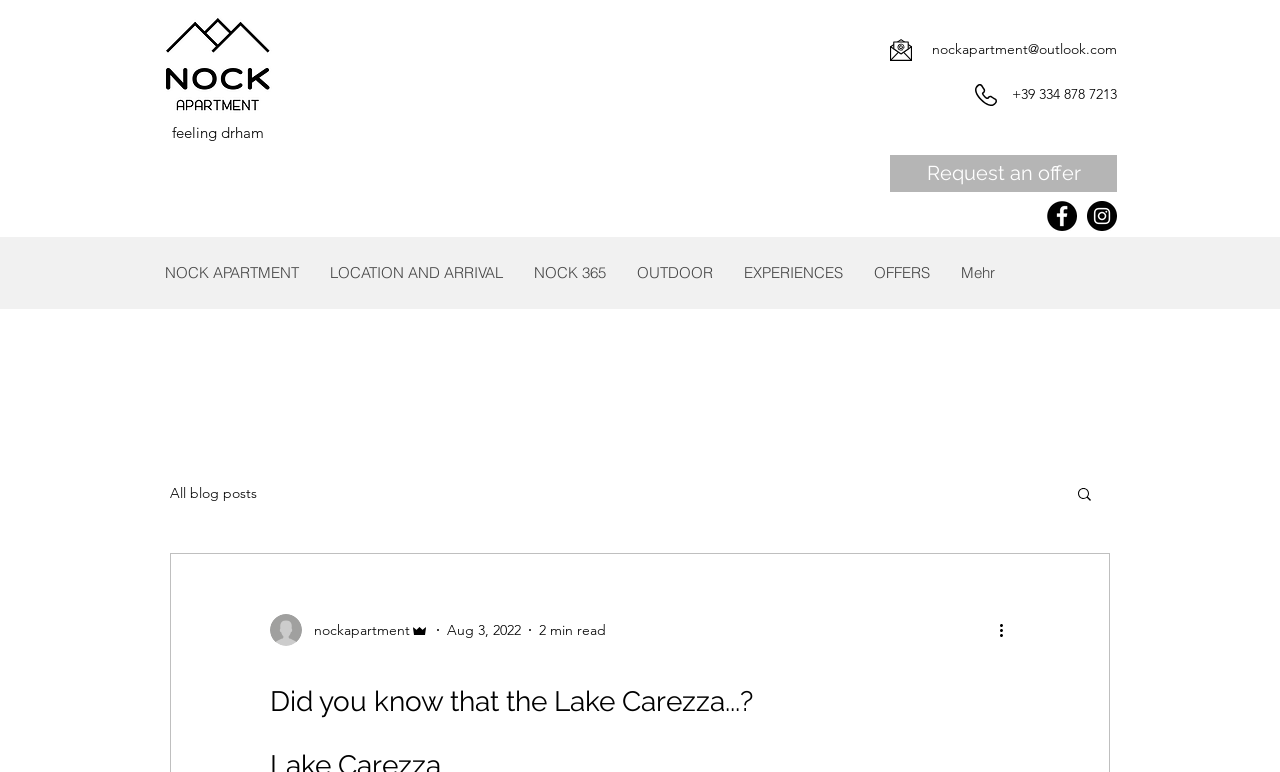Create a detailed narrative of the webpage’s visual and textual elements.

The webpage appears to be a blog or informational page about Lake Carezza, with a focus on tourism and travel. At the top left corner, there is a logo image of "Nock Apartment Gross" and a link to "feeling drham". On the top right corner, there are contact information and social media links, including an email address, phone number, and links to Facebook and Instagram.

Below the top section, there is a navigation menu with links to different sections of the website, including "NOCK APARTMENT", "LOCATION AND ARRIVAL", "NOCK 365", "OUTDOOR", "EXPERIENCES", and "OFFERS". There is also a "blog" section with a link to "All blog posts".

The main content of the page is a blog post titled "Did you know that the Lake Carezza...?" which takes up most of the page. The post appears to be a short article or introduction to Lake Carezza, with a brief description of the lake and its surroundings. There is also an image of the writer and a date stamp indicating that the post was published on August 3, 2022.

At the bottom of the page, there is a button to "Search" and a link to "More actions". The overall layout of the page is clean and easy to navigate, with clear headings and concise text.